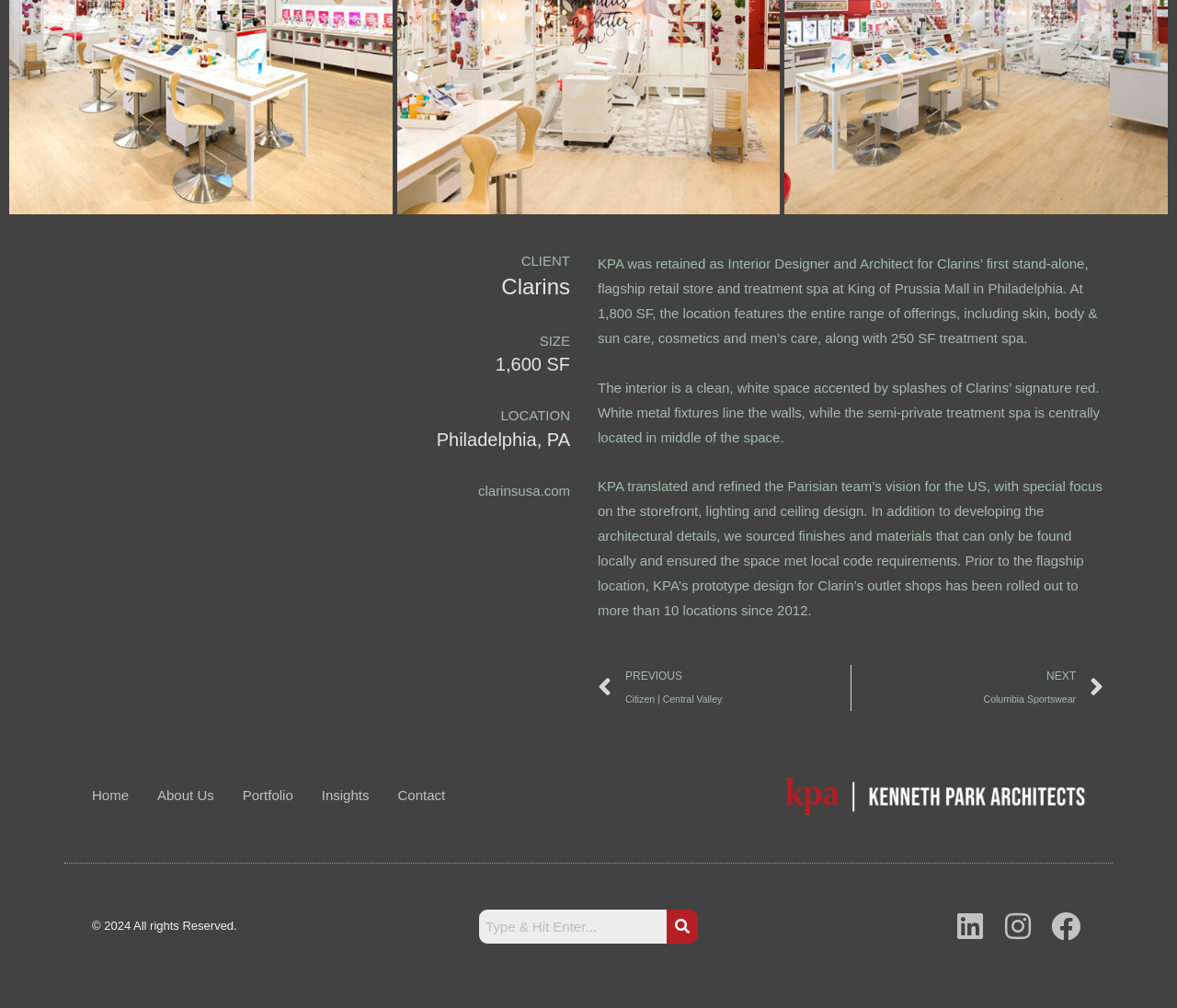Identify the bounding box coordinates of the region that needs to be clicked to carry out this instruction: "Visit the 'About Us' page". Provide these coordinates as four float numbers ranging from 0 to 1, i.e., [left, top, right, bottom].

[0.134, 0.777, 0.182, 0.802]